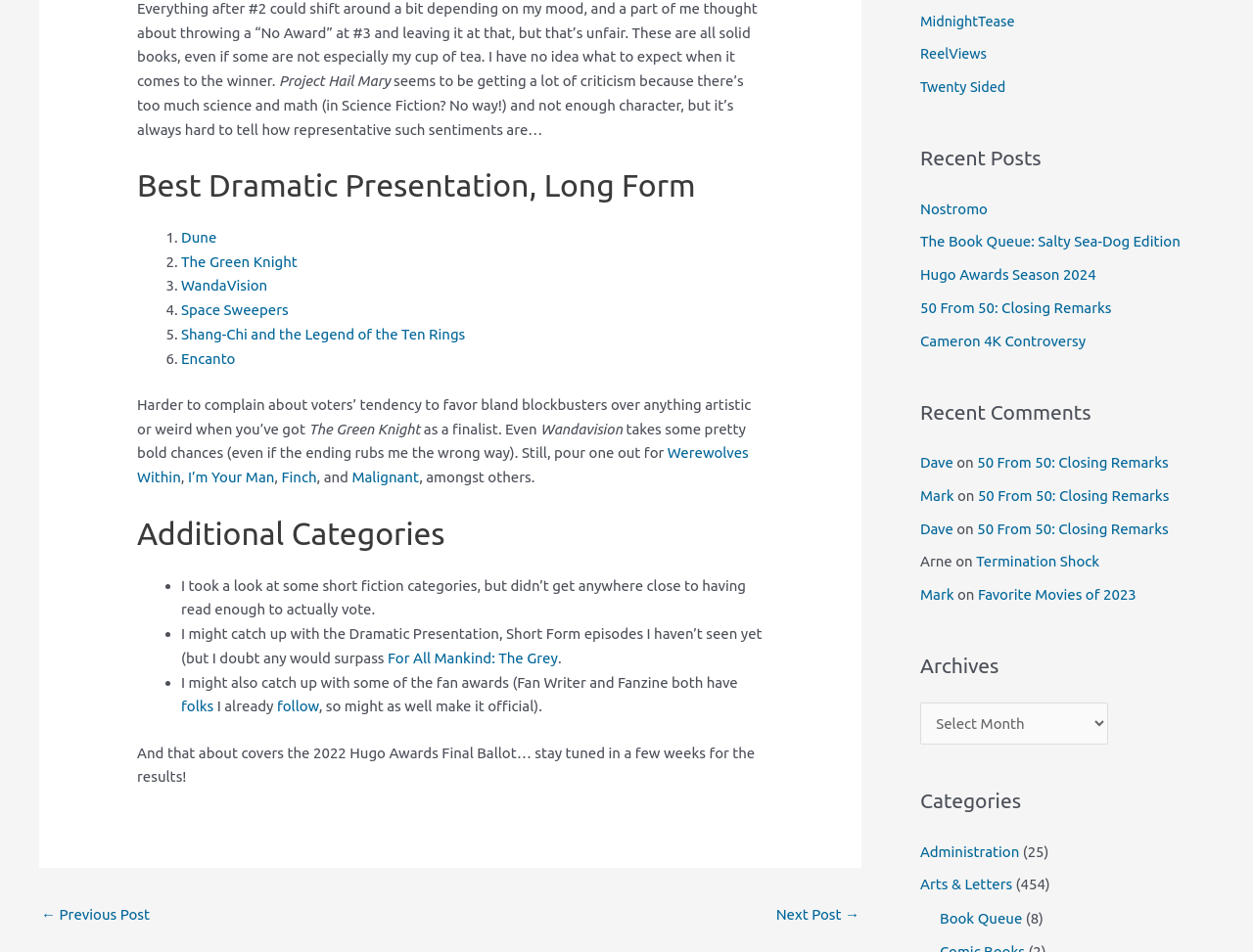Extract the bounding box coordinates for the UI element described as: "Book Queue".

[0.75, 0.956, 0.816, 0.974]